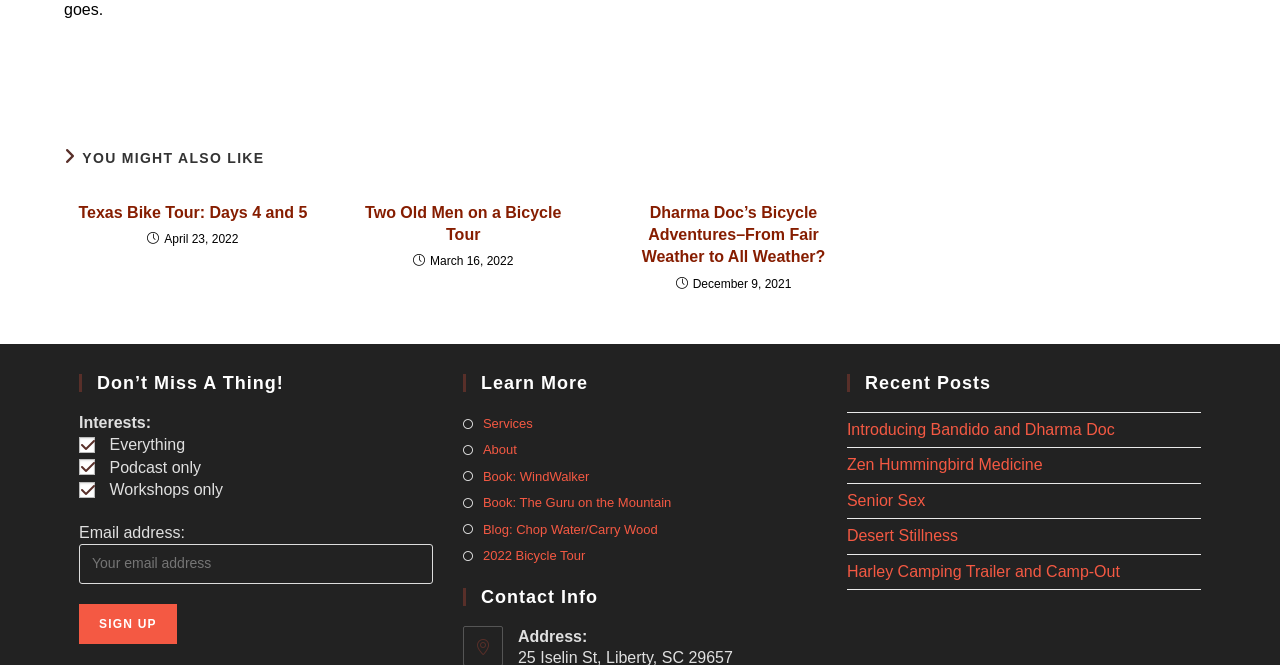From the image, can you give a detailed response to the question below:
What is the purpose of the checkbox 'Everything'?

I looked at the checkbox element 'Everything' and its surrounding elements, and inferred that it is used to select all interests, likely for newsletter subscription or similar purposes.